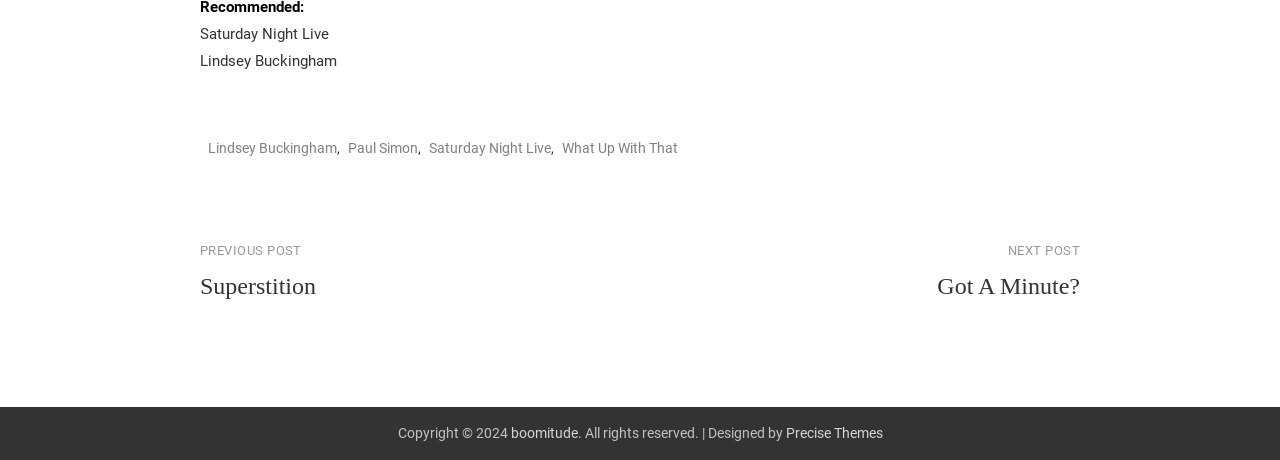Identify the bounding box coordinates for the element that needs to be clicked to fulfill this instruction: "Click on Saturday Night Live link". Provide the coordinates in the format of four float numbers between 0 and 1: [left, top, right, bottom].

[0.156, 0.055, 0.257, 0.094]